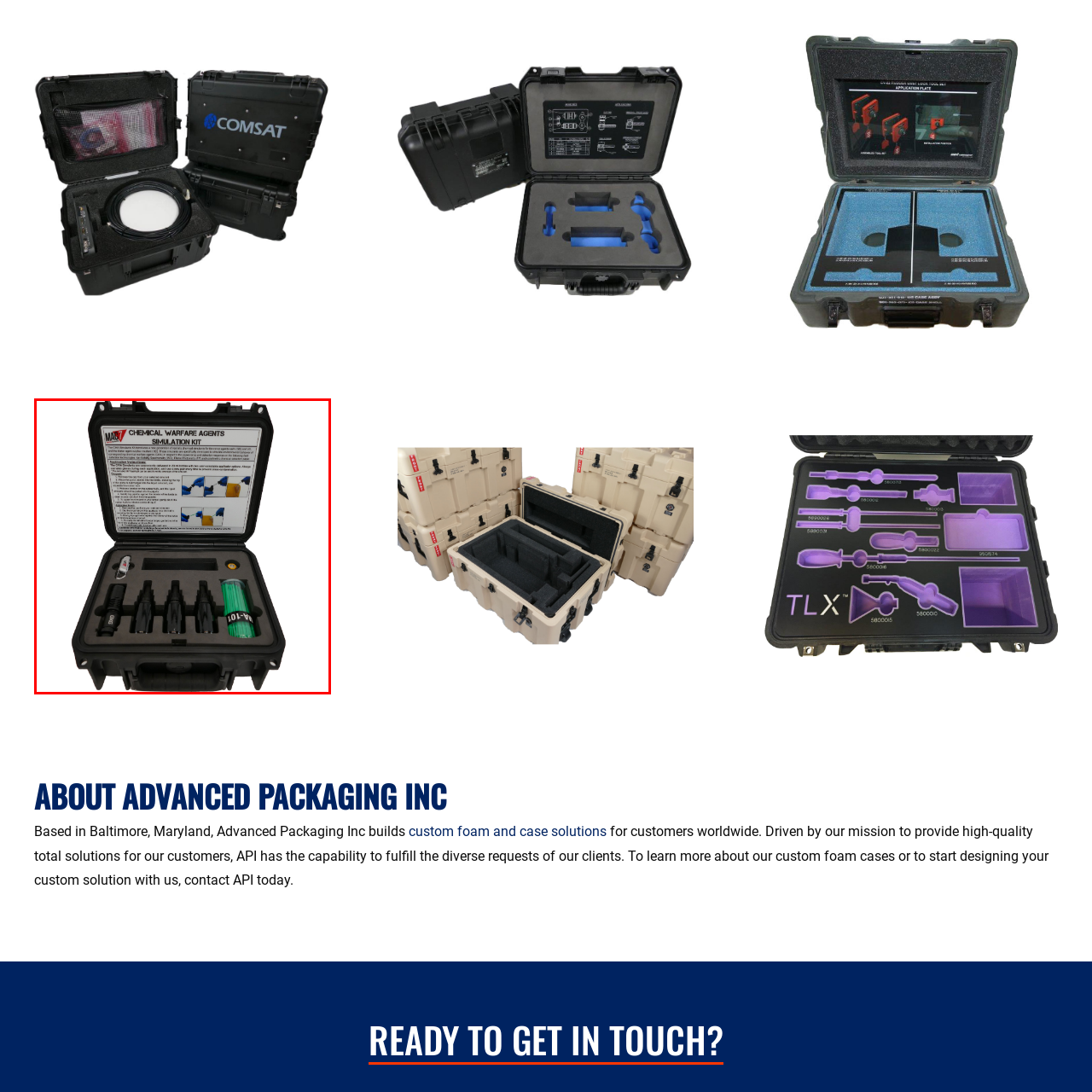Generate an in-depth caption for the image segment highlighted with a red box.

The image showcases a detailed view of a chemical warfare agents simulation kit, contained within a rugged, hard-shell case. The lid of the case features clear instructions and an overview, outlining the components and their usage. Inside, the kit is organized with various tools and materials, including multiple canisters, a flashlight, and a roll of green tape, all arranged methodically to ensure easy access during training. This setup indicates a focus on safety and education in handling chemical warfare scenarios, illustrating the commitment to high-quality training solutions provided by the manufacturer.